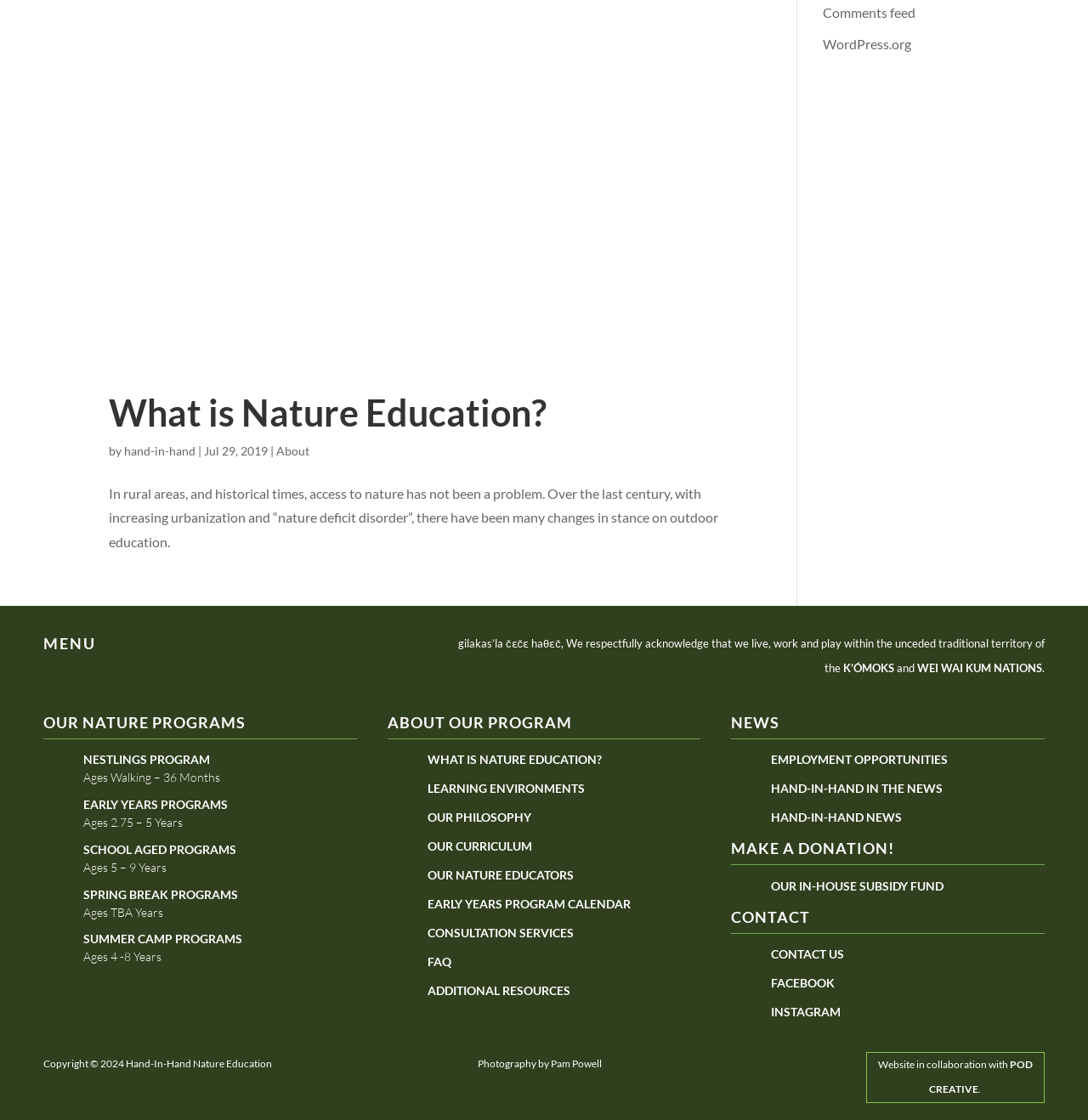Determine the bounding box coordinates of the element's region needed to click to follow the instruction: "View 'OUR NATURE PROGRAMS'". Provide these coordinates as four float numbers between 0 and 1, formatted as [left, top, right, bottom].

[0.04, 0.638, 0.328, 0.659]